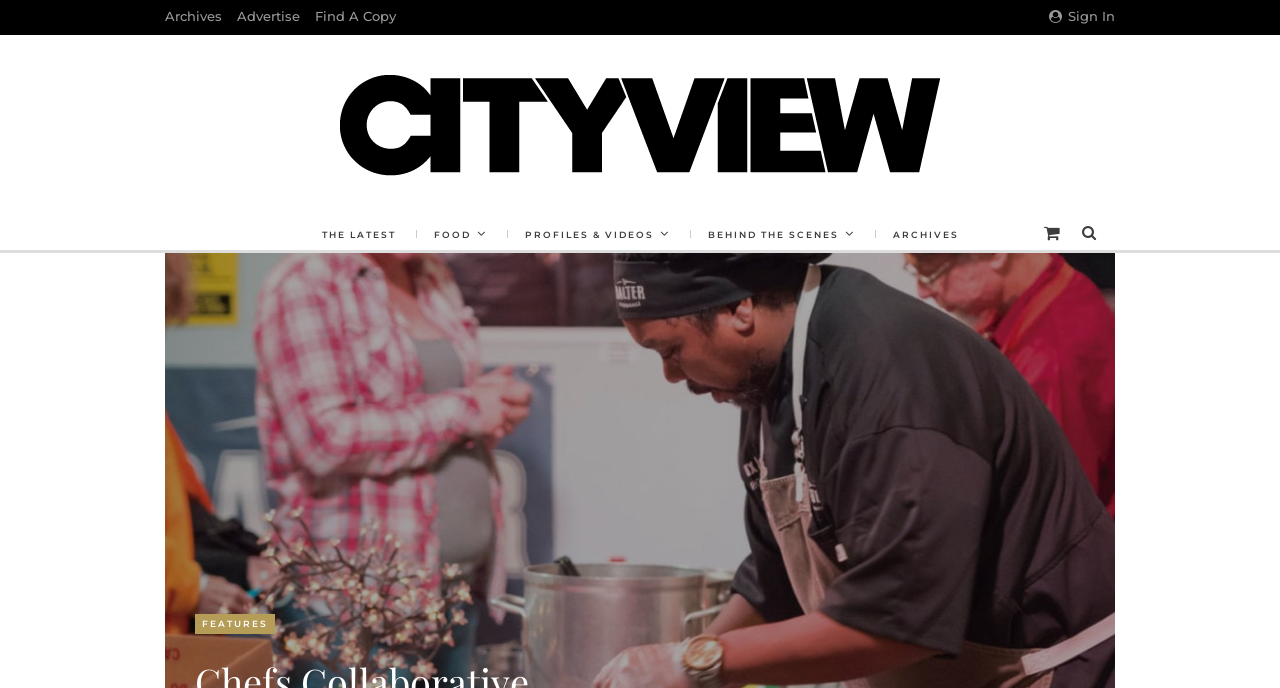Give a short answer to this question using one word or a phrase:
What is the name of the image on the webpage?

Cityview